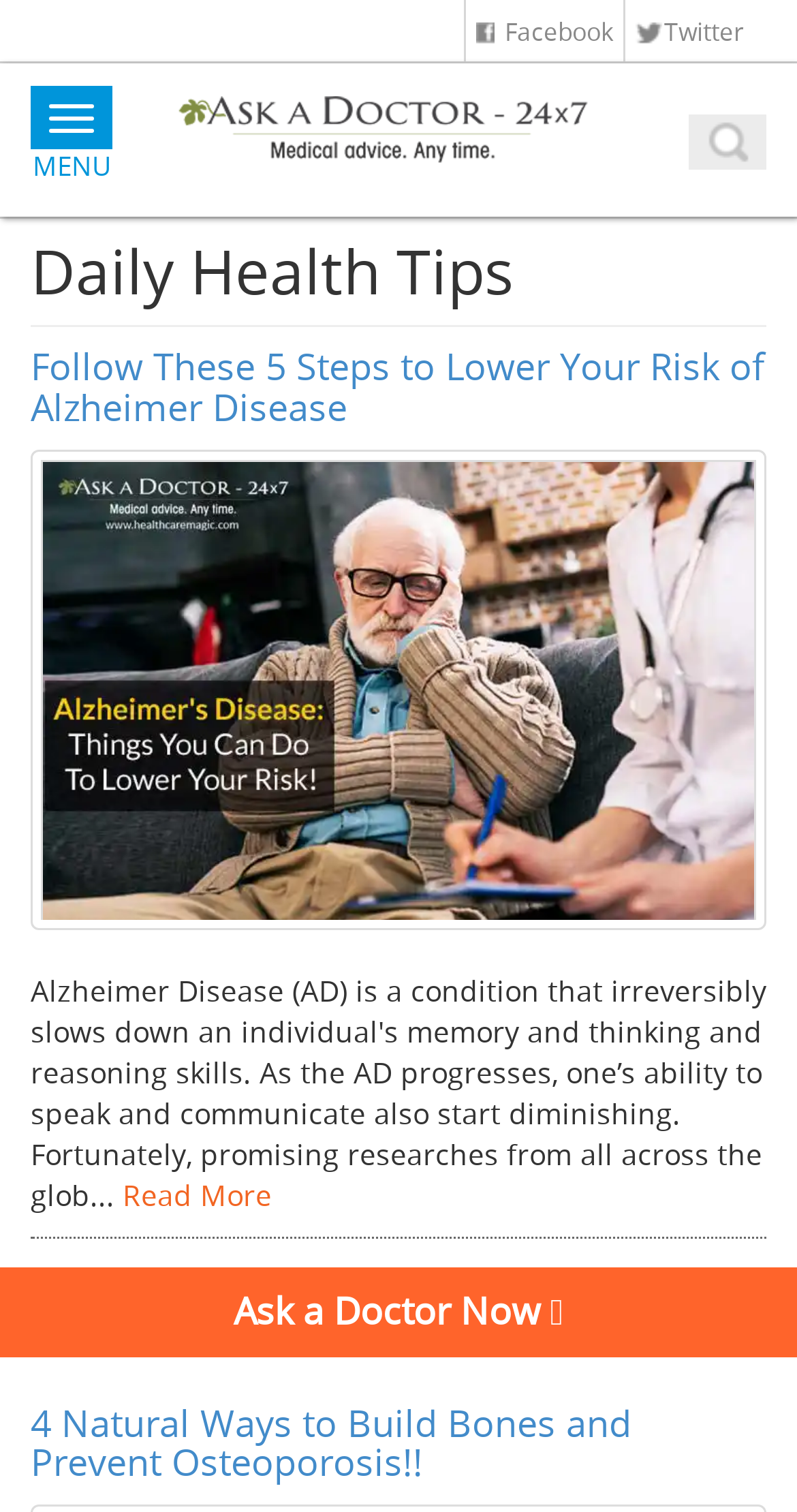Find the bounding box coordinates of the element to click in order to complete the given instruction: "Search for health tips."

[0.864, 0.079, 0.962, 0.104]